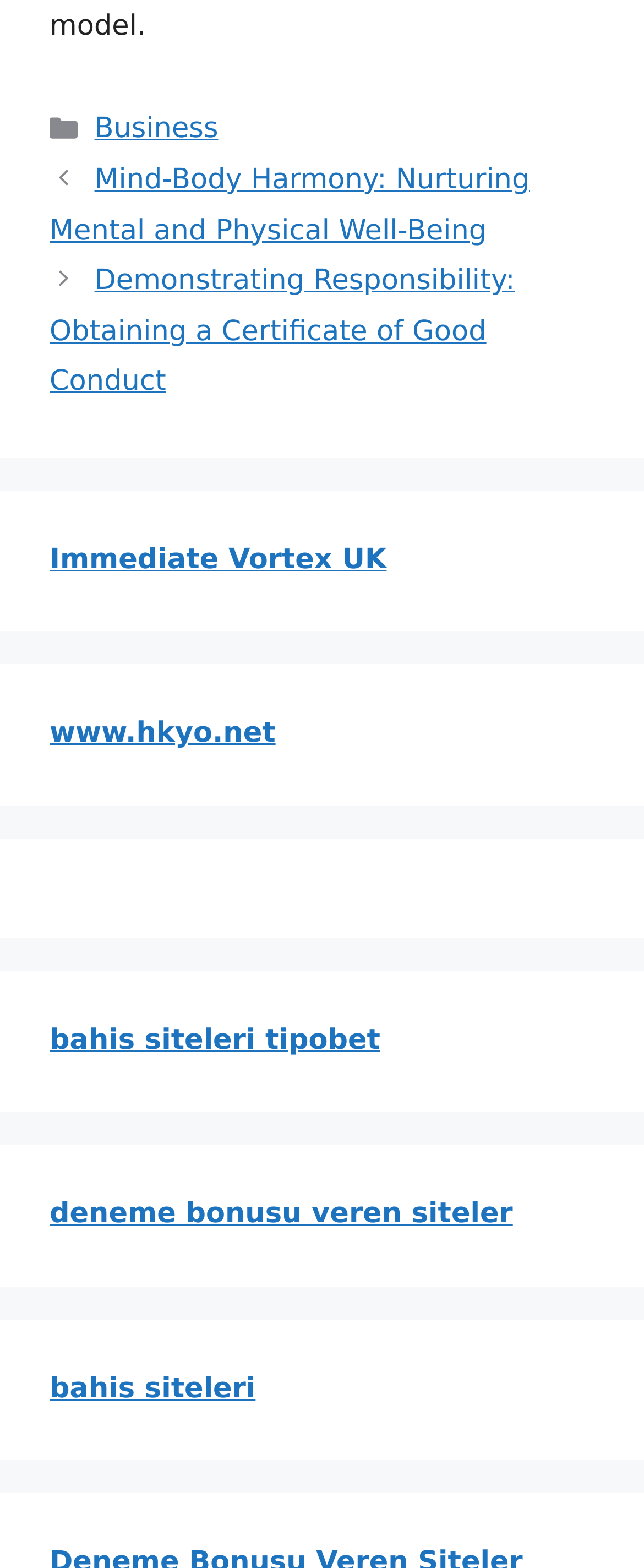What is the category of the first post?
Based on the screenshot, provide a one-word or short-phrase response.

Business